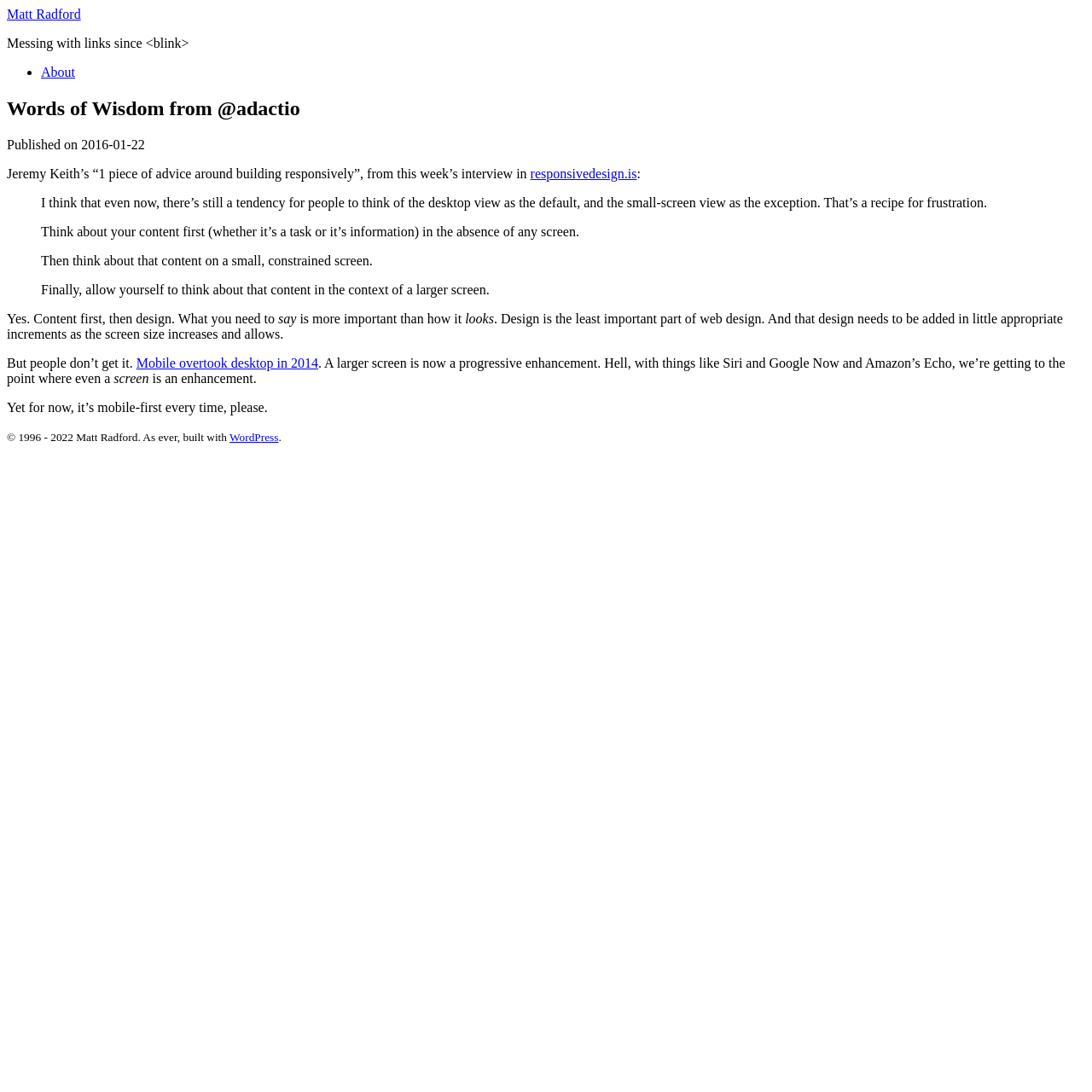Write an exhaustive caption that covers the webpage's main aspects.

The webpage appears to be a blog post or article featuring an interview with Jeremy Keith. At the top, there is a link to "Matt Radford" and a brief description "Messing with links since <blink>". Below this, there is a list marker and a link to "About".

The main content of the page is an article with a heading "Words of Wisdom from @adactio" and a publication date "2016-01-22". The article quotes Jeremy Keith's advice on building responsively, stating that people tend to think of the desktop view as the default and the small-screen view as the exception, which can lead to frustration.

The quote is presented in a blockquote format, with three paragraphs of text. The first paragraph discusses the importance of thinking about content first, without considering the screen size. The second paragraph advises thinking about the content on a small, constrained screen, and the third paragraph suggests considering the content on a larger screen.

Below the blockquote, there are several paragraphs of text discussing the importance of content over design in web design. The text argues that design is the least important part of web design and should be added in increments as the screen size increases.

There is also a link to "Mobile overtook desktop in 2014" and a mention of Siri, Google Now, and Amazon's Echo, highlighting the shift towards mobile-first design. The final sentence of the article emphasizes the importance of mobile-first design.

At the bottom of the page, there is a footer section with a copyright notice "© 1996 - 2022 Matt Radford" and a mention that the site was built with WordPress.